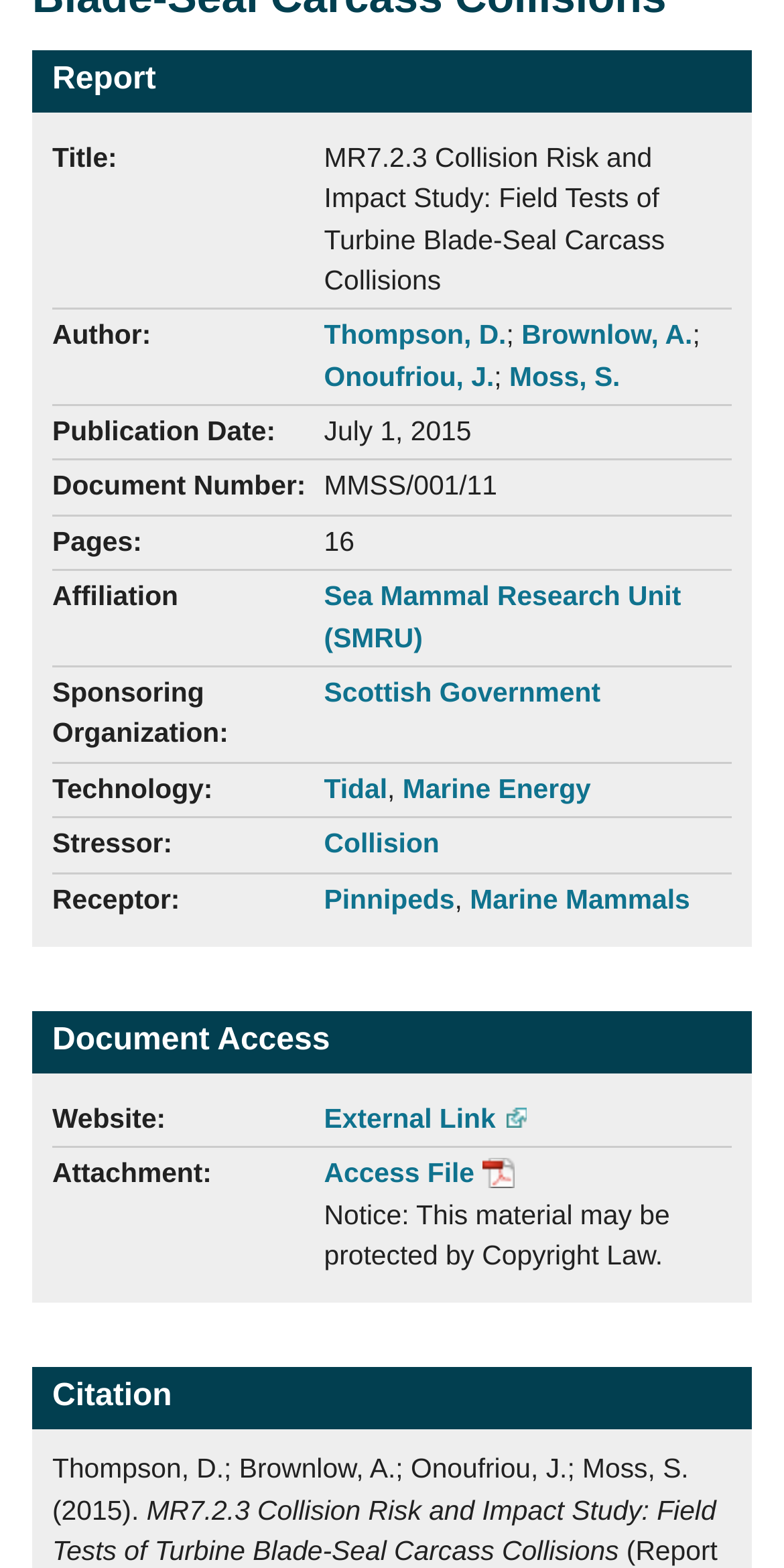From the webpage screenshot, predict the bounding box of the UI element that matches this description: "Onoufriou, J.".

[0.413, 0.23, 0.63, 0.25]